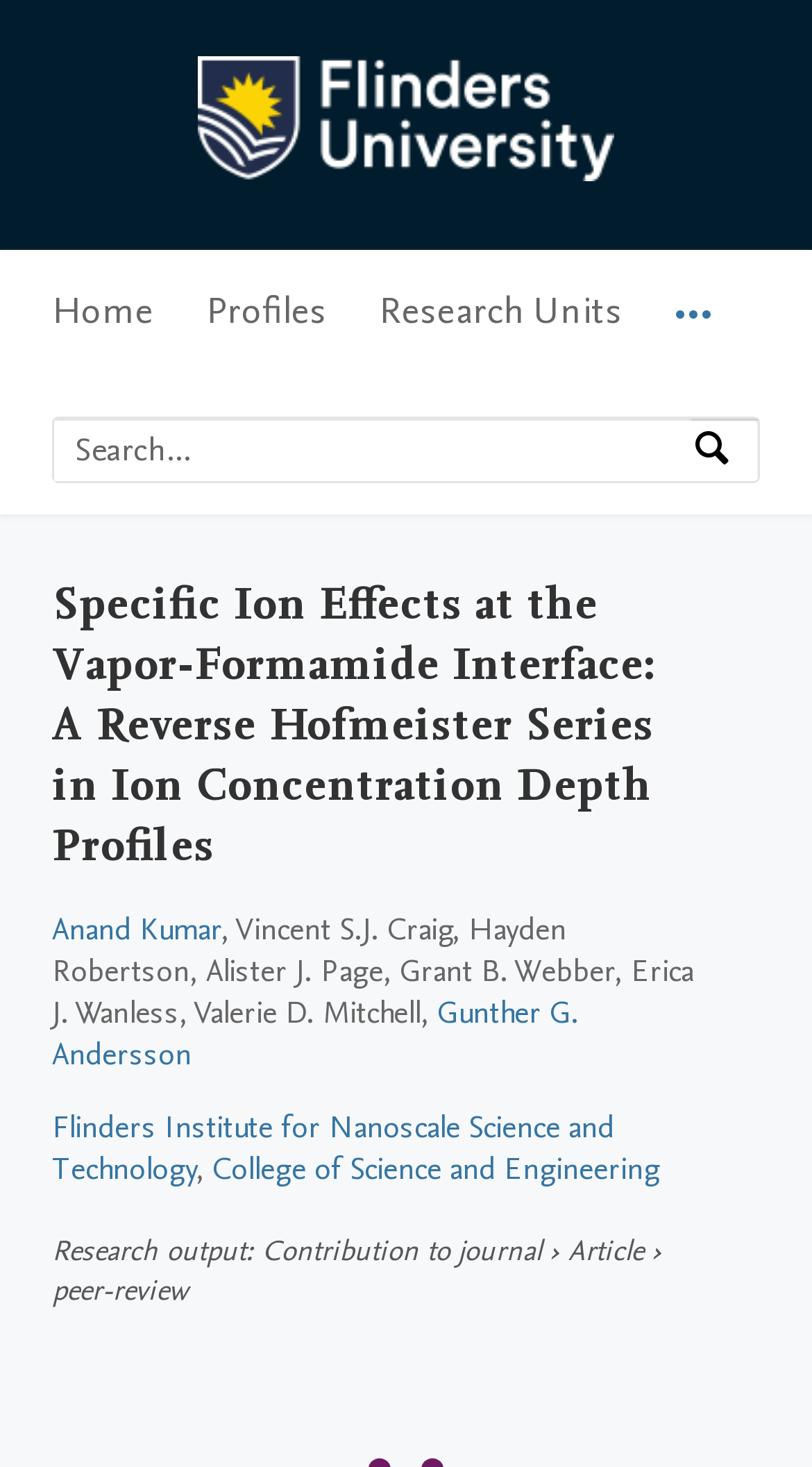Please specify the bounding box coordinates of the clickable section necessary to execute the following command: "Search for research outputs".

[0.851, 0.283, 0.933, 0.326]